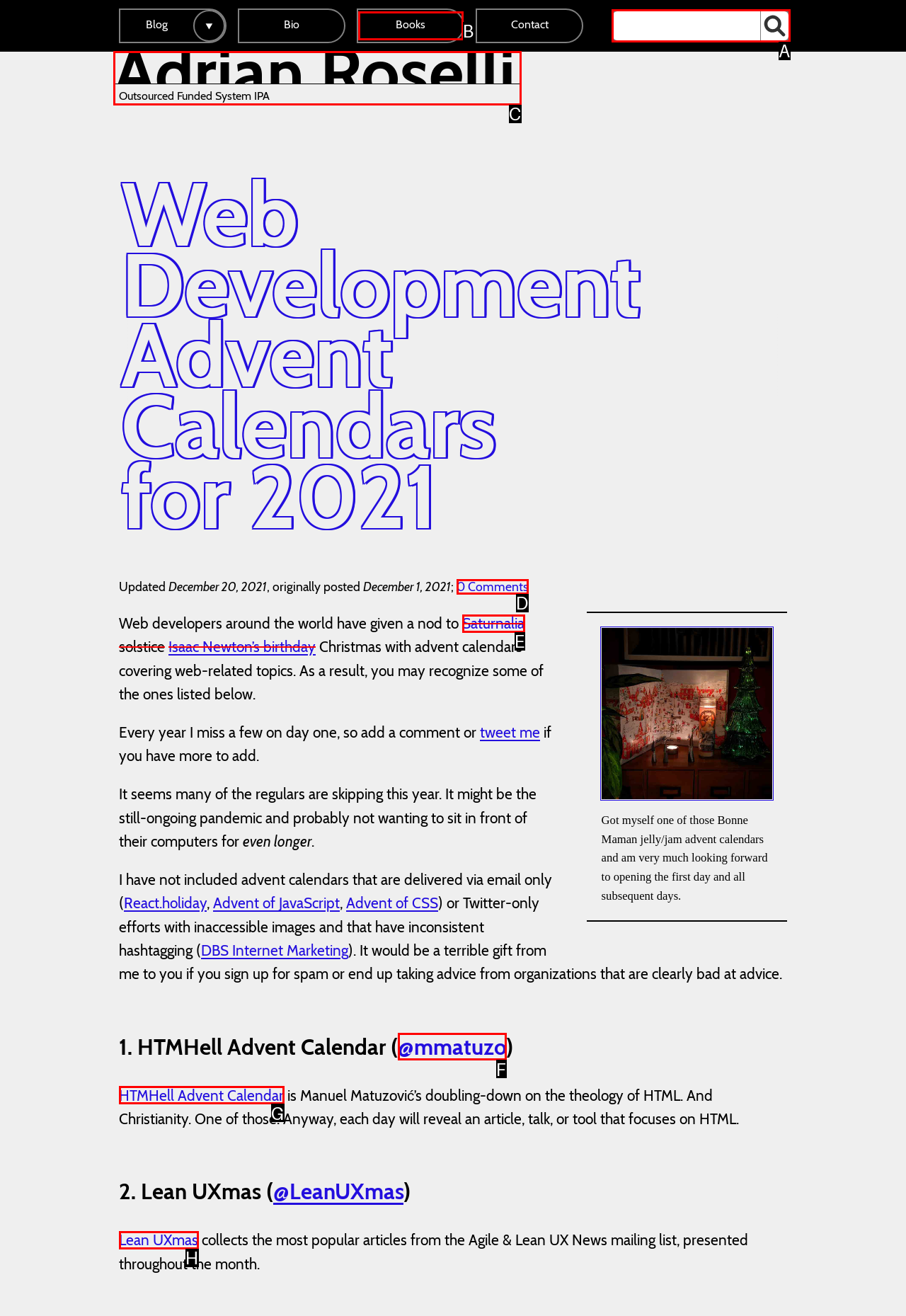Decide which HTML element to click to complete the task: Search for something Provide the letter of the appropriate option.

A